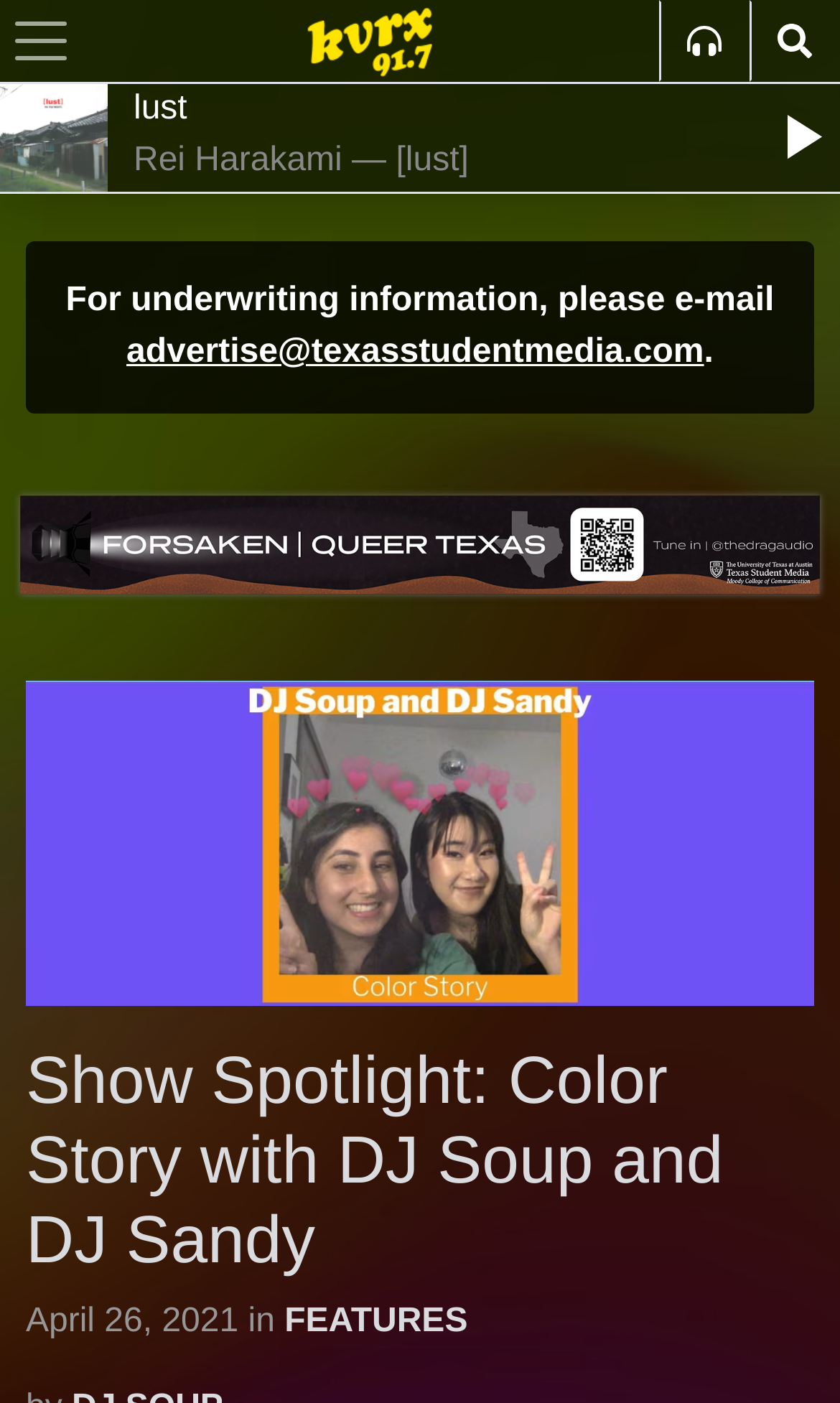Using the element description advertise@texasstudentmedia.com, predict the bounding box coordinates for the UI element. Provide the coordinates in (top-left x, top-left y, bottom-right x, bottom-right y) format with values ranging from 0 to 1.

[0.15, 0.238, 0.838, 0.264]